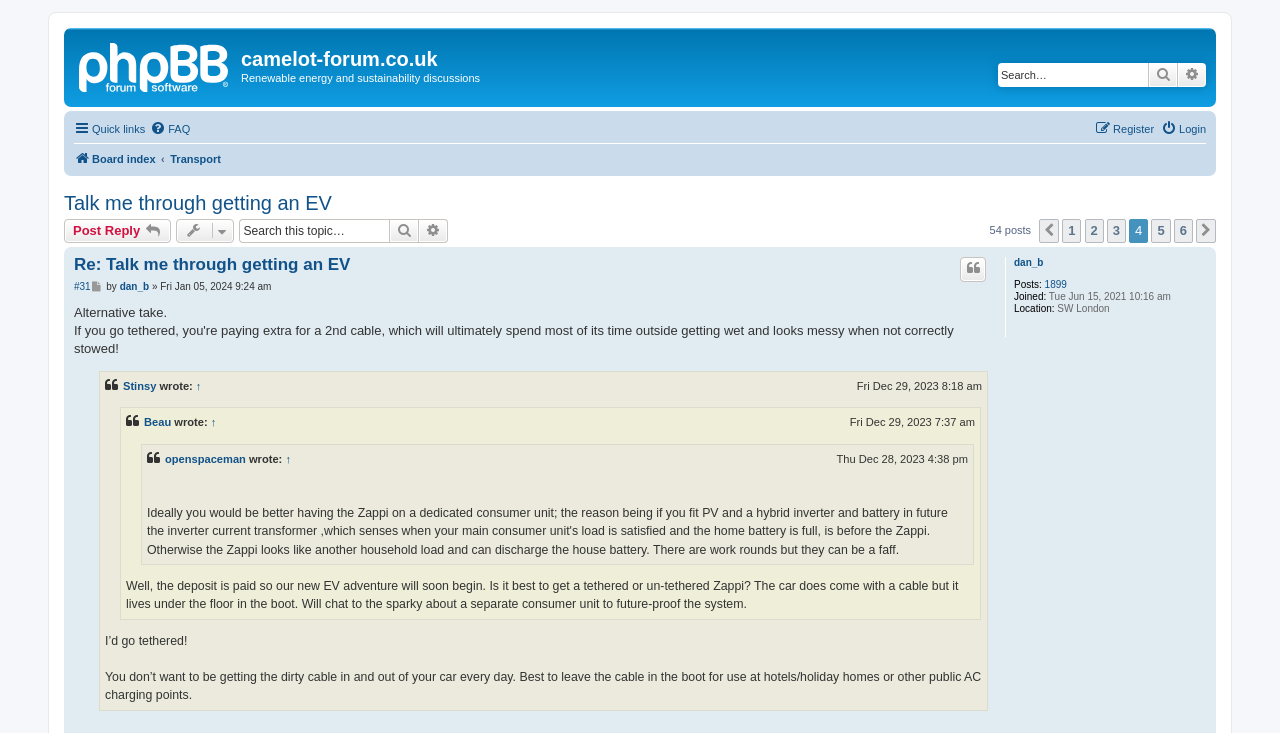Provide the bounding box for the UI element matching this description: "parent_node: camelot-forum.co.uk title="Board index"".

[0.054, 0.045, 0.188, 0.132]